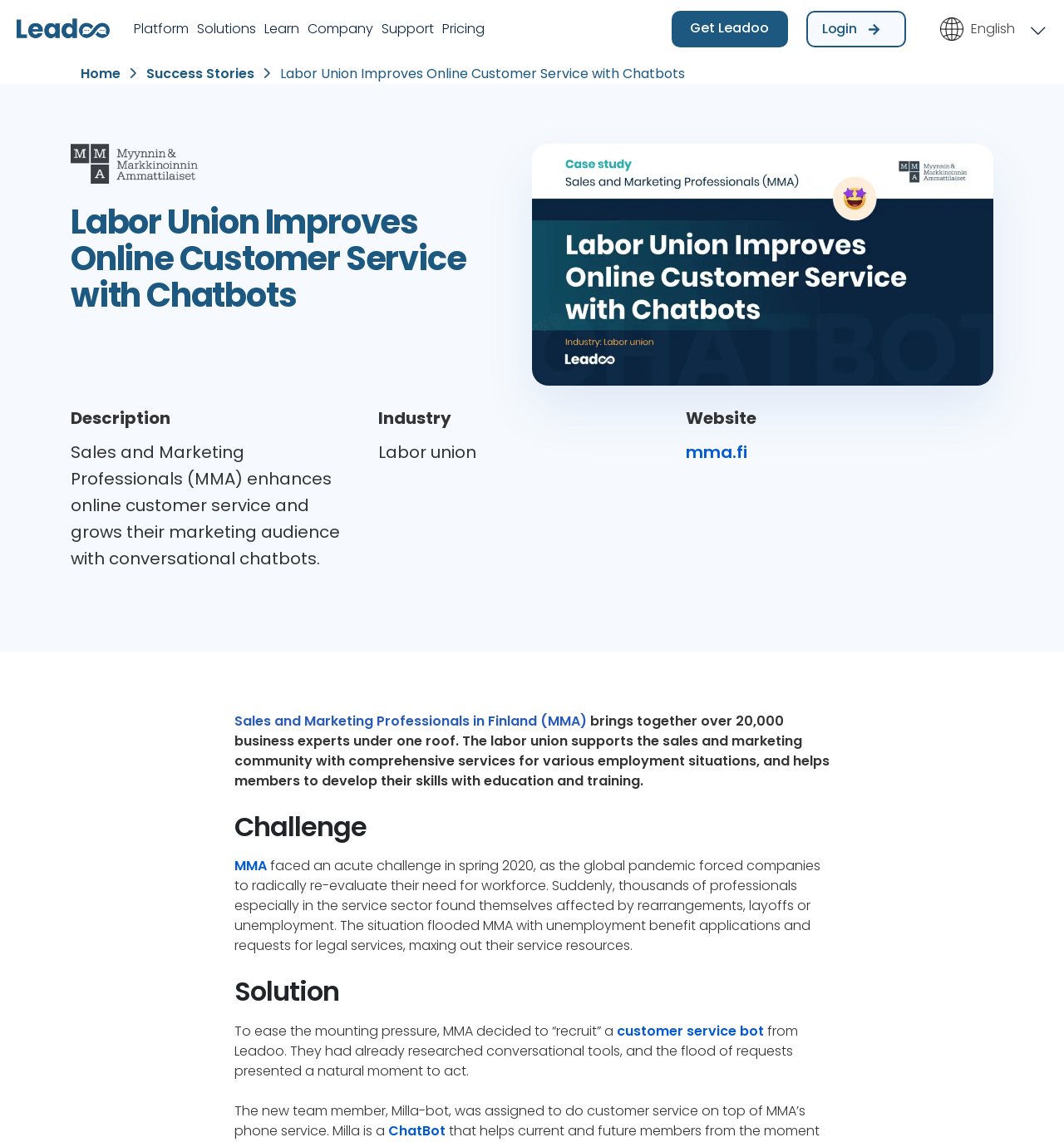Respond with a single word or phrase for the following question: 
What is the name of the labor union?

MMA